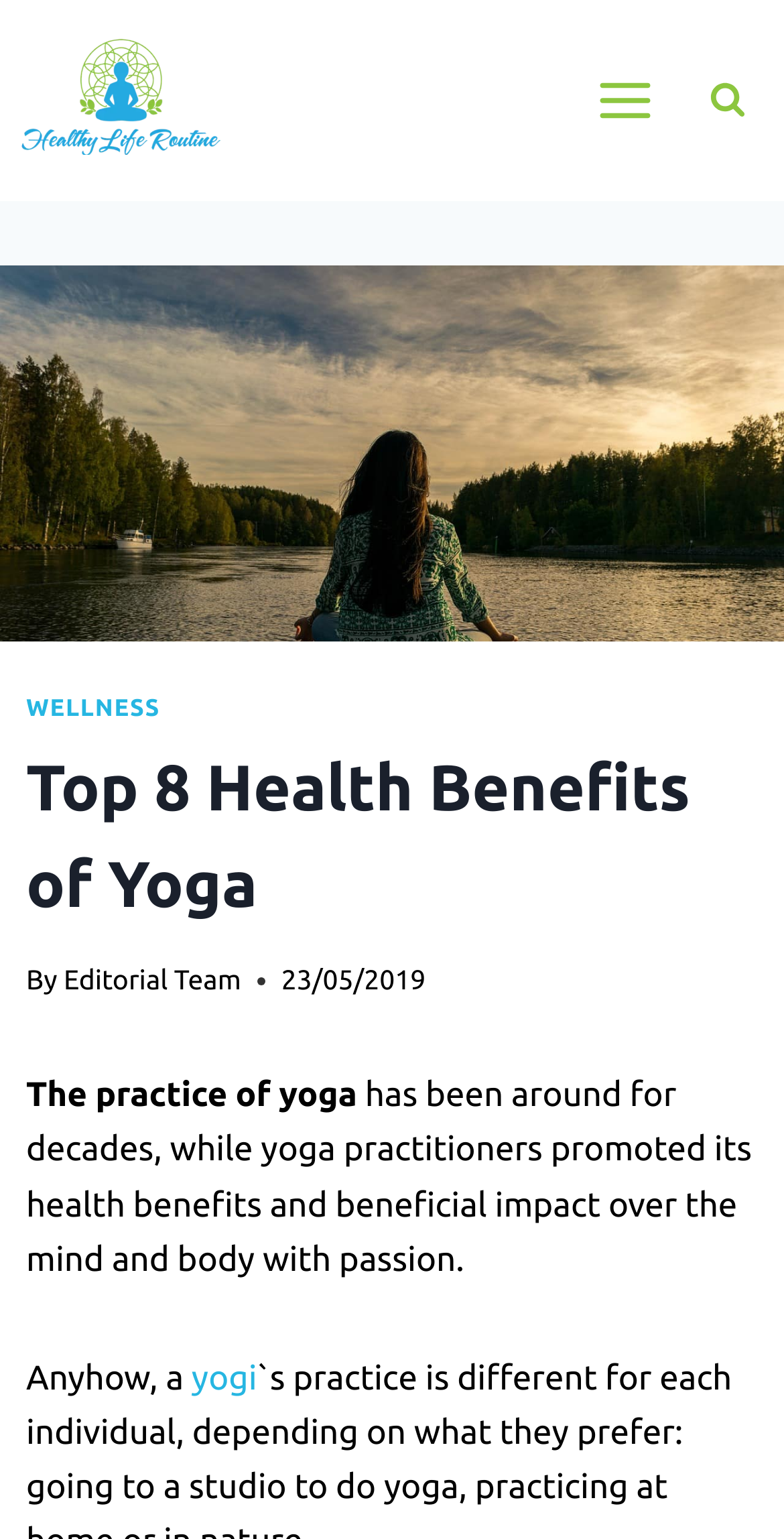Determine the bounding box coordinates of the target area to click to execute the following instruction: "Read the article by 'Editorial Team'."

[0.081, 0.626, 0.308, 0.647]